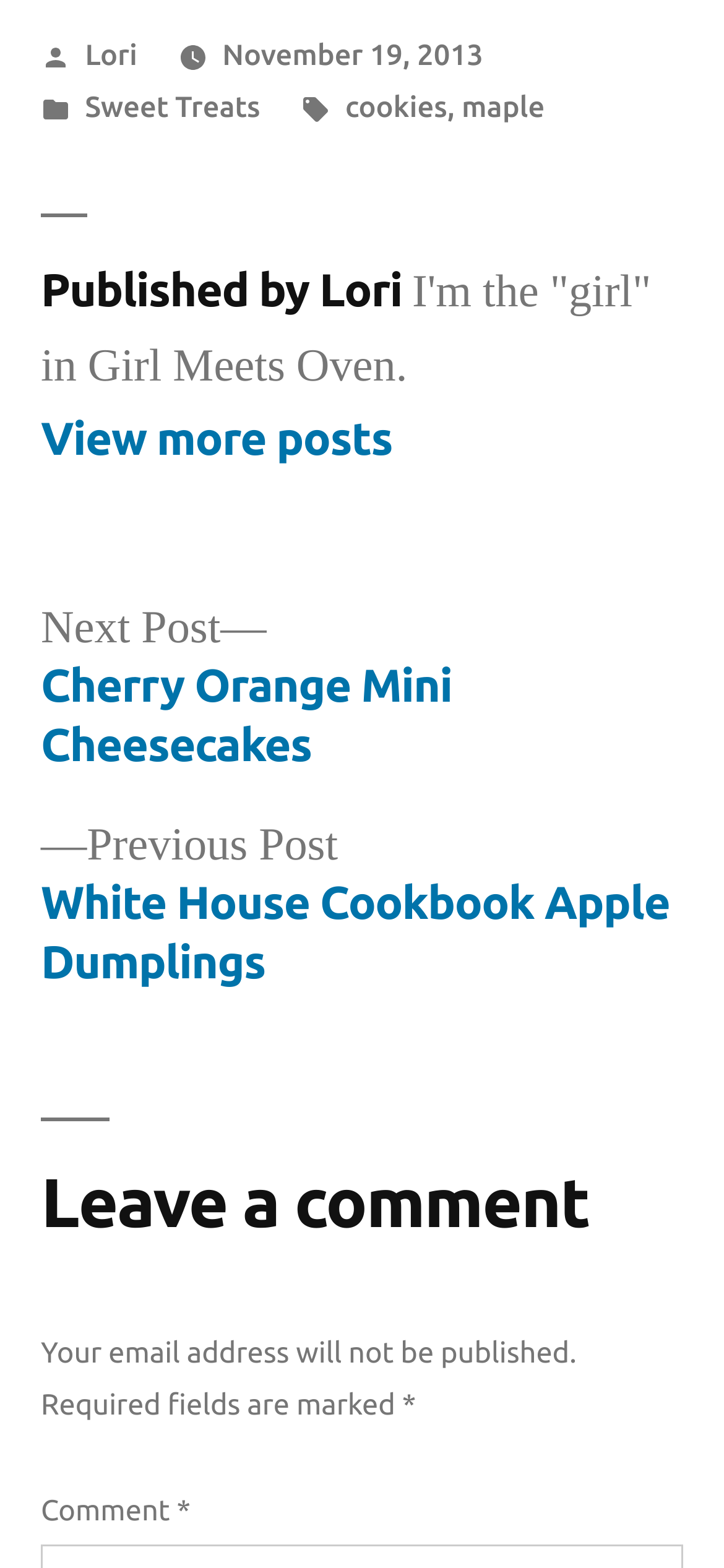Determine the bounding box coordinates of the element that should be clicked to execute the following command: "Go to next post".

[0.056, 0.383, 0.624, 0.495]